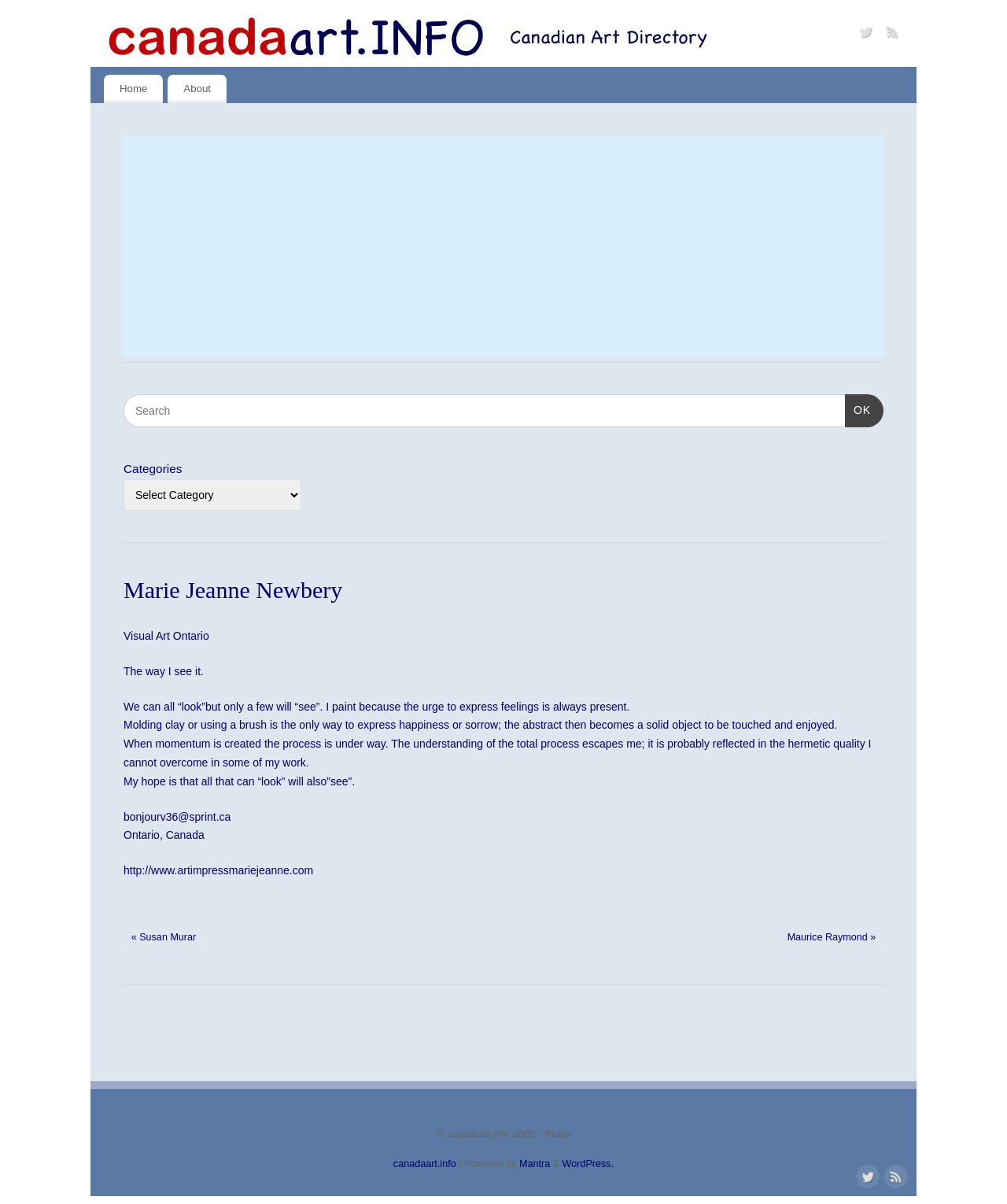Specify the bounding box coordinates of the element's area that should be clicked to execute the given instruction: "Follow the artist on Twitter". The coordinates should be four float numbers between 0 and 1, i.e., [left, top, right, bottom].

[0.848, 0.016, 0.871, 0.041]